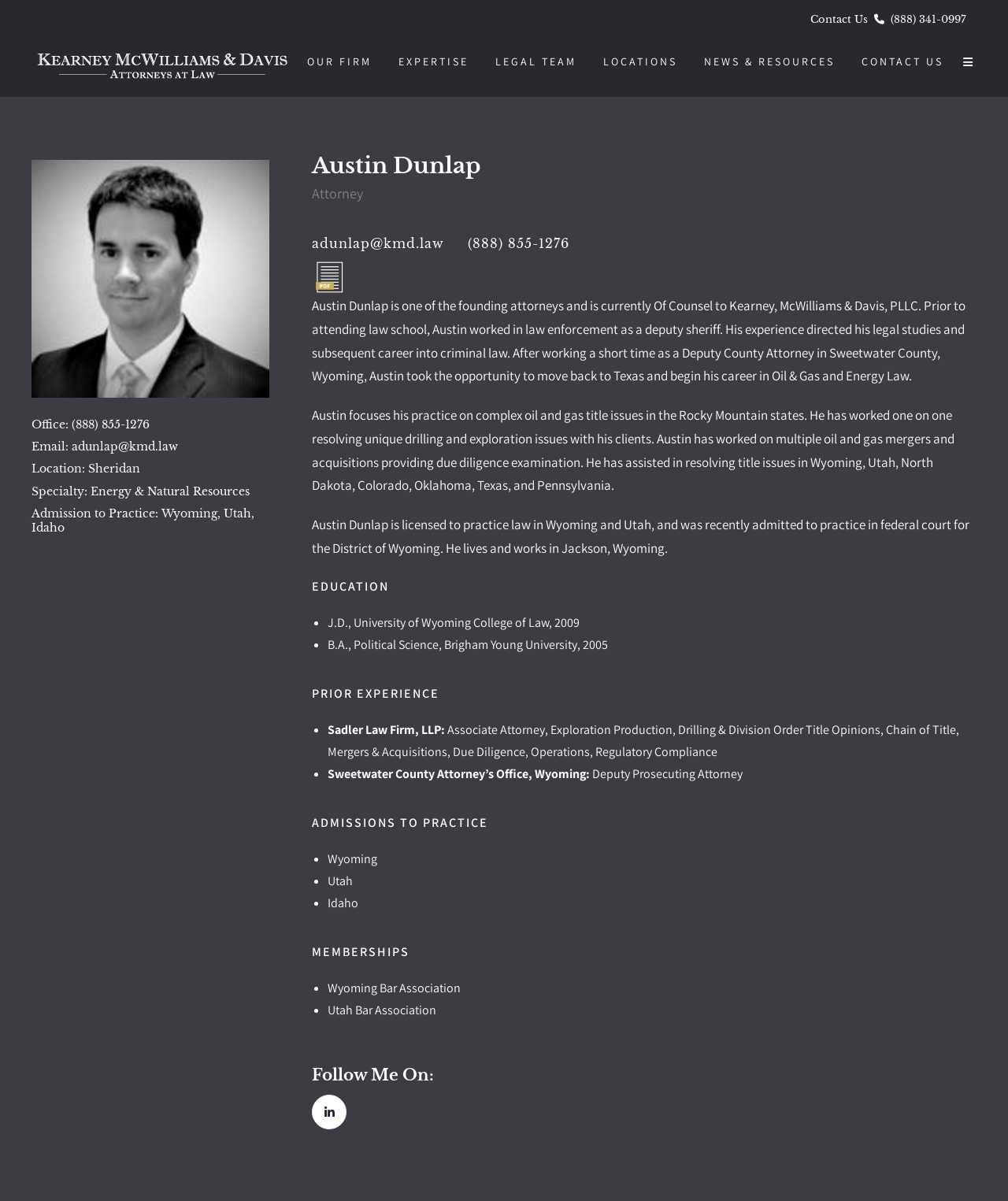Identify the bounding box coordinates of the element that should be clicked to fulfill this task: "Click the 'OUR FIRM' link". The coordinates should be provided as four float numbers between 0 and 1, i.e., [left, top, right, bottom].

[0.291, 0.022, 0.382, 0.081]